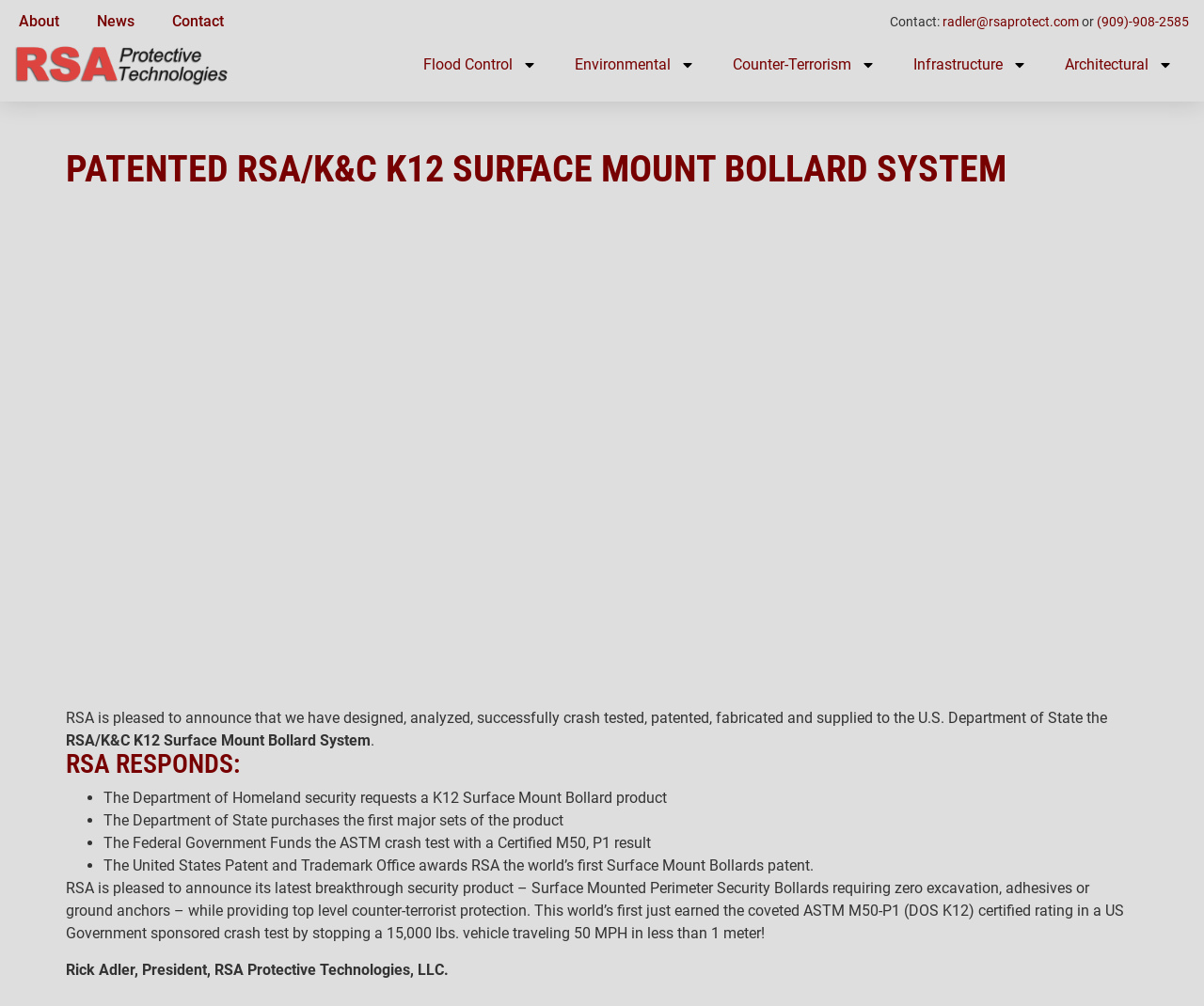Utilize the details in the image to thoroughly answer the following question: Who is the President of RSA Protective Technologies, LLC?

The President of RSA Protective Technologies, LLC can be found at the bottom of the webpage, where it says 'Rick Adler, President, RSA Protective Technologies, LLC'.